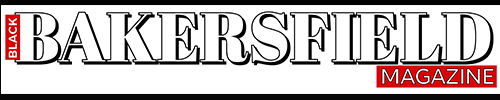What is the purpose of 'Bakersfield Black Magazine'?
Based on the image, please offer an in-depth response to the question.

The logo of 'Bakersfield Black Magazine' represents the magazine's commitment to addressing topics relevant to the Black community in Bakersfield, making it a vital resource for local insights and information.